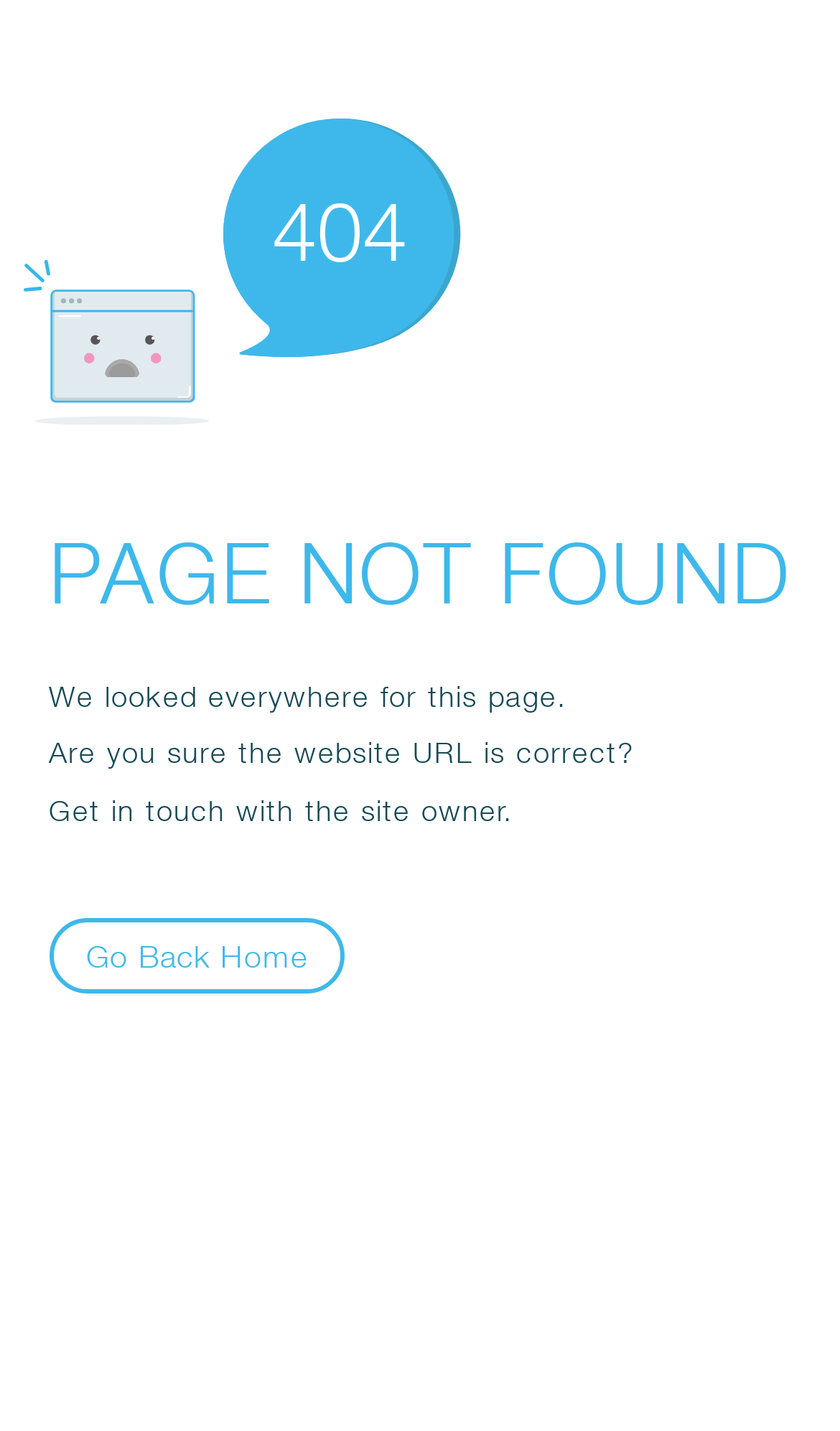Offer a detailed account of what is visible on the webpage.

The webpage displays an error message, prominently featuring the text "404" in a large font size, positioned near the top center of the page. Below this, the text "PAGE NOT FOUND" is displayed in a slightly smaller font size, spanning almost the entire width of the page. 

Following this, there are three paragraphs of text. The first paragraph reads "We looked everywhere for this page." The second paragraph asks "Are you sure the website URL is correct?" The third paragraph suggests "Get in touch with the site owner." These paragraphs are positioned in a vertical sequence, aligned to the left side of the page.

At the bottom left of the page, there is a button labeled "Go Back Home". An SVG icon is positioned at the top left corner of the page, but its contents are not specified.